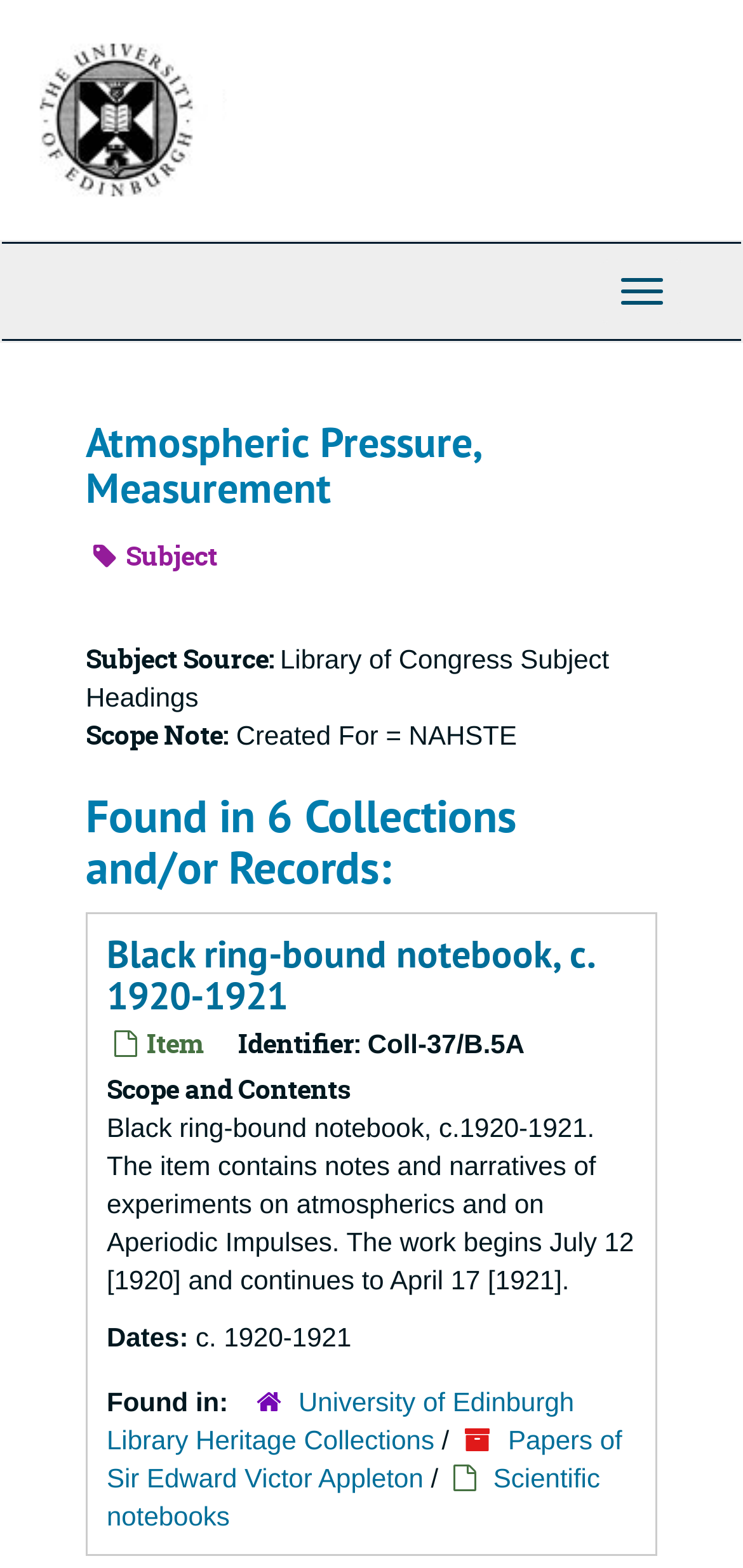Locate the bounding box of the UI element described in the following text: "Toggle Navigation".

[0.808, 0.165, 0.921, 0.206]